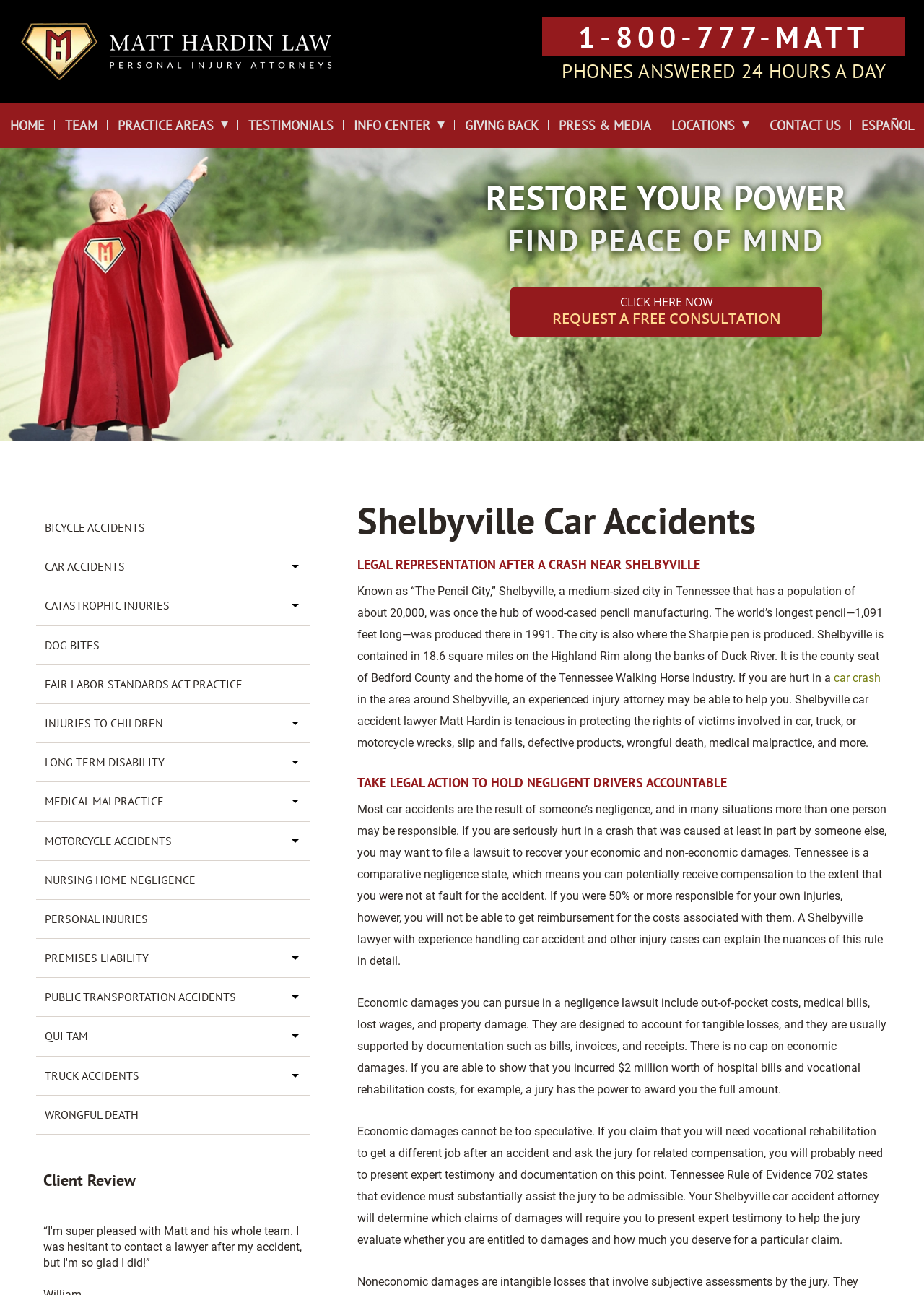Determine the bounding box coordinates of the section to be clicked to follow the instruction: "Explore the team". The coordinates should be given as four float numbers between 0 and 1, formatted as [left, top, right, bottom].

[0.07, 0.09, 0.105, 0.106]